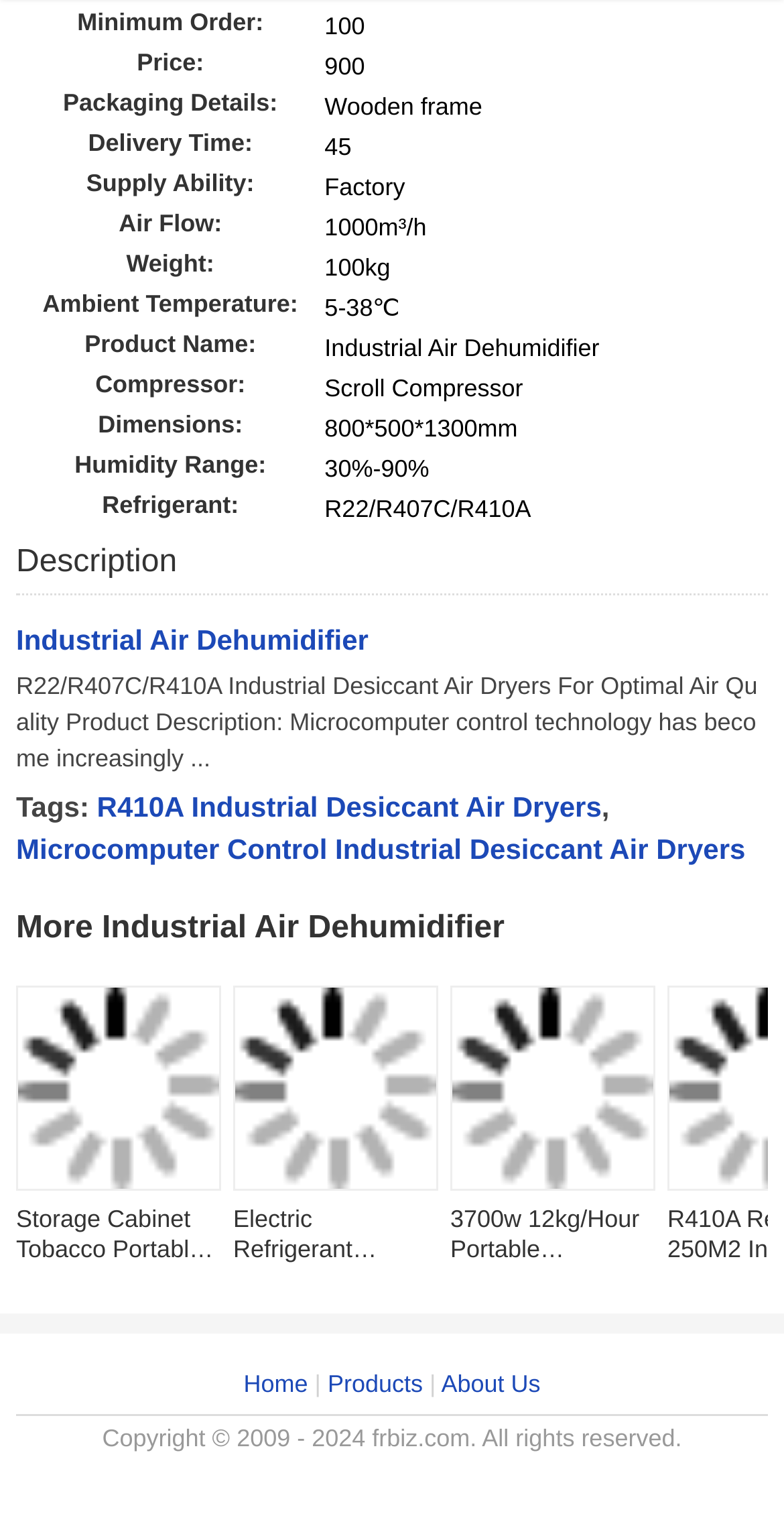Specify the bounding box coordinates of the area that needs to be clicked to achieve the following instruction: "Check the details of 'Storage Cabinet Tobacco Portable Industrial Air Dehumidifier for sale'".

[0.021, 0.645, 0.282, 0.829]